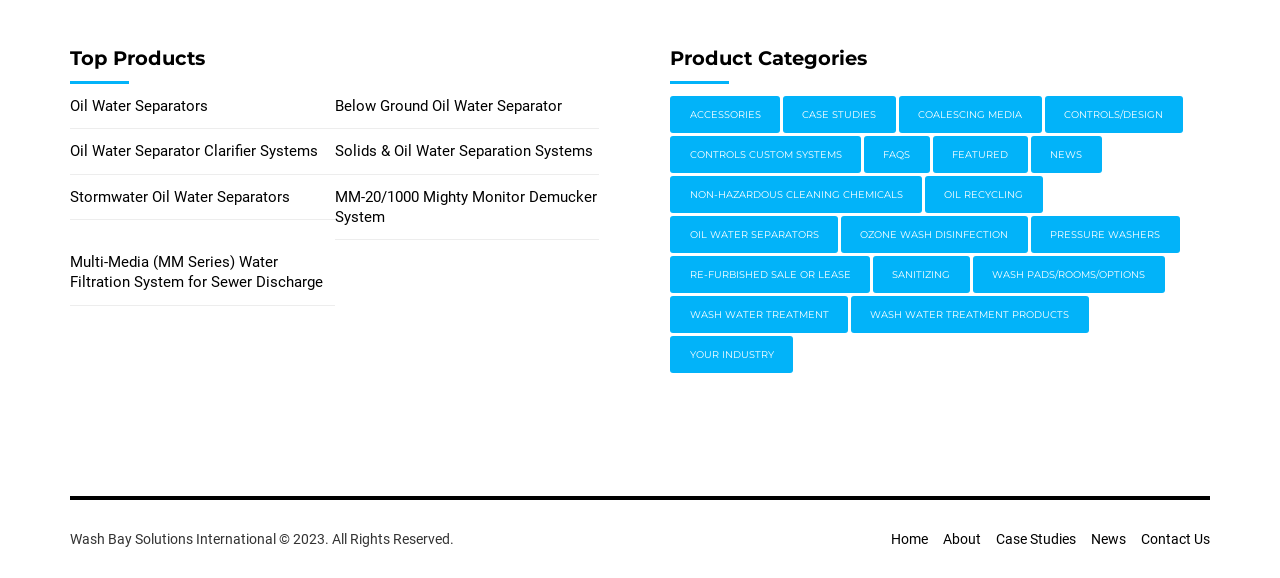Please find the bounding box coordinates of the section that needs to be clicked to achieve this instruction: "View Case Studies".

[0.612, 0.166, 0.7, 0.23]